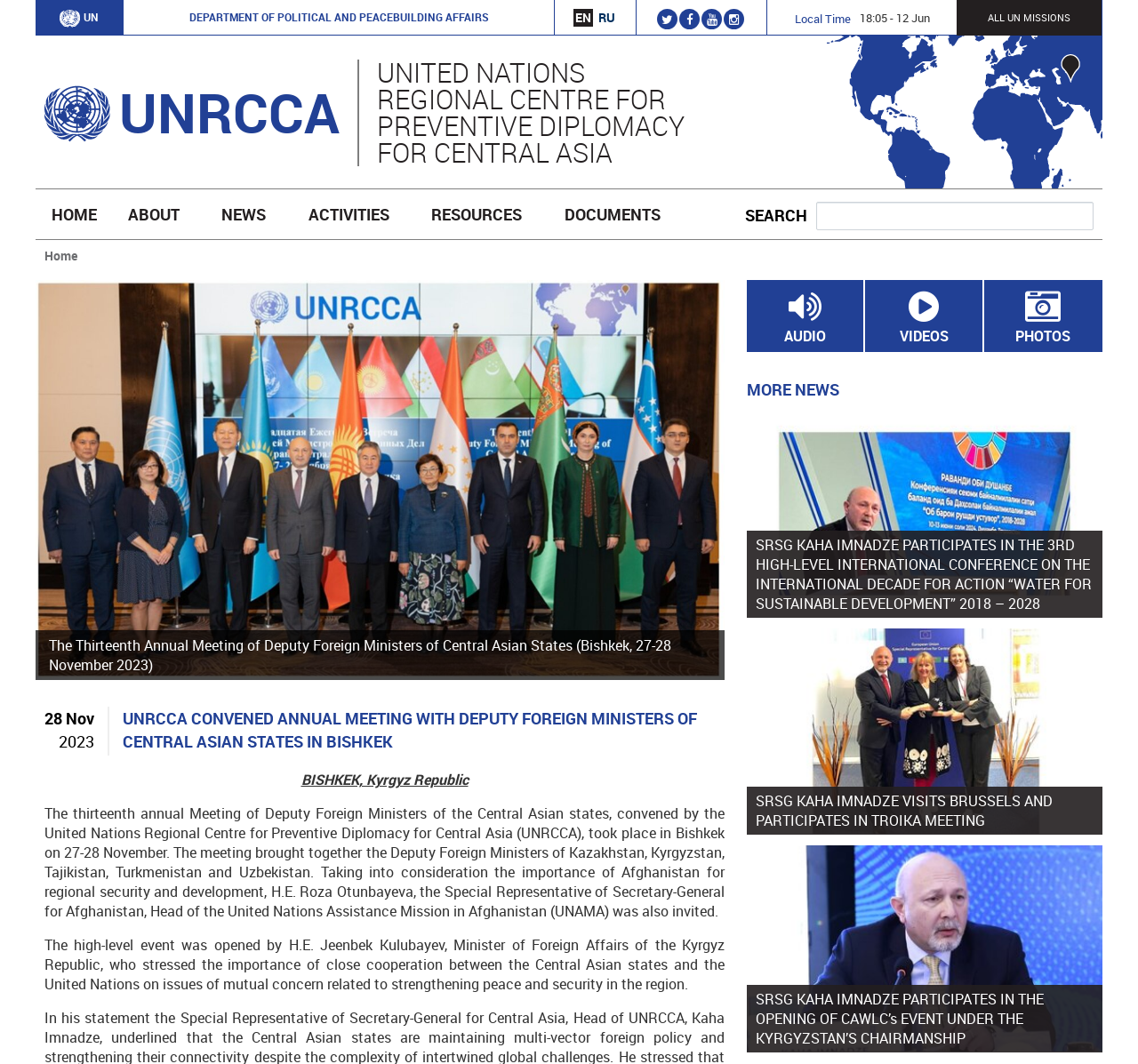Present a detailed account of what is displayed on the webpage.

The webpage is about the United Nations Regional Centre for Preventive Diplomacy for Central Asia (UNRCCA) and its annual meeting with Deputy Foreign Ministers of Central Asian states. 

At the top of the page, there is a navigation menu with links to "Home", "About", "News", "Activities", "Resources", and "Documents". Below this menu, there is a search bar with a "Search" button. 

On the left side of the page, there is a section with links to UNRCCA's social media profiles, including Twitter, Facebook, YouTube, and Instagram. Below this section, there is a clock displaying the local time.

The main content of the page is about the thirteenth annual meeting of Deputy Foreign Ministers of Central Asian states, which took place in Bishkek on 27-28 November 2023. The meeting was convened by UNRCCA and brought together the Deputy Foreign Ministers of Kazakhstan, Kyrgyzstan, Tajikistan, Turkmenistan, and Uzbekistan. The Special Representative of the Secretary-General for Afghanistan was also invited. 

There are three sections below the main content, each with a heading "AUDIO", "VIDEOS", and "PHOTOS", respectively. 

Further down the page, there is a section with the heading "MORE NEWS", which contains three news articles with links to read more. Each article has a brief summary and a date.